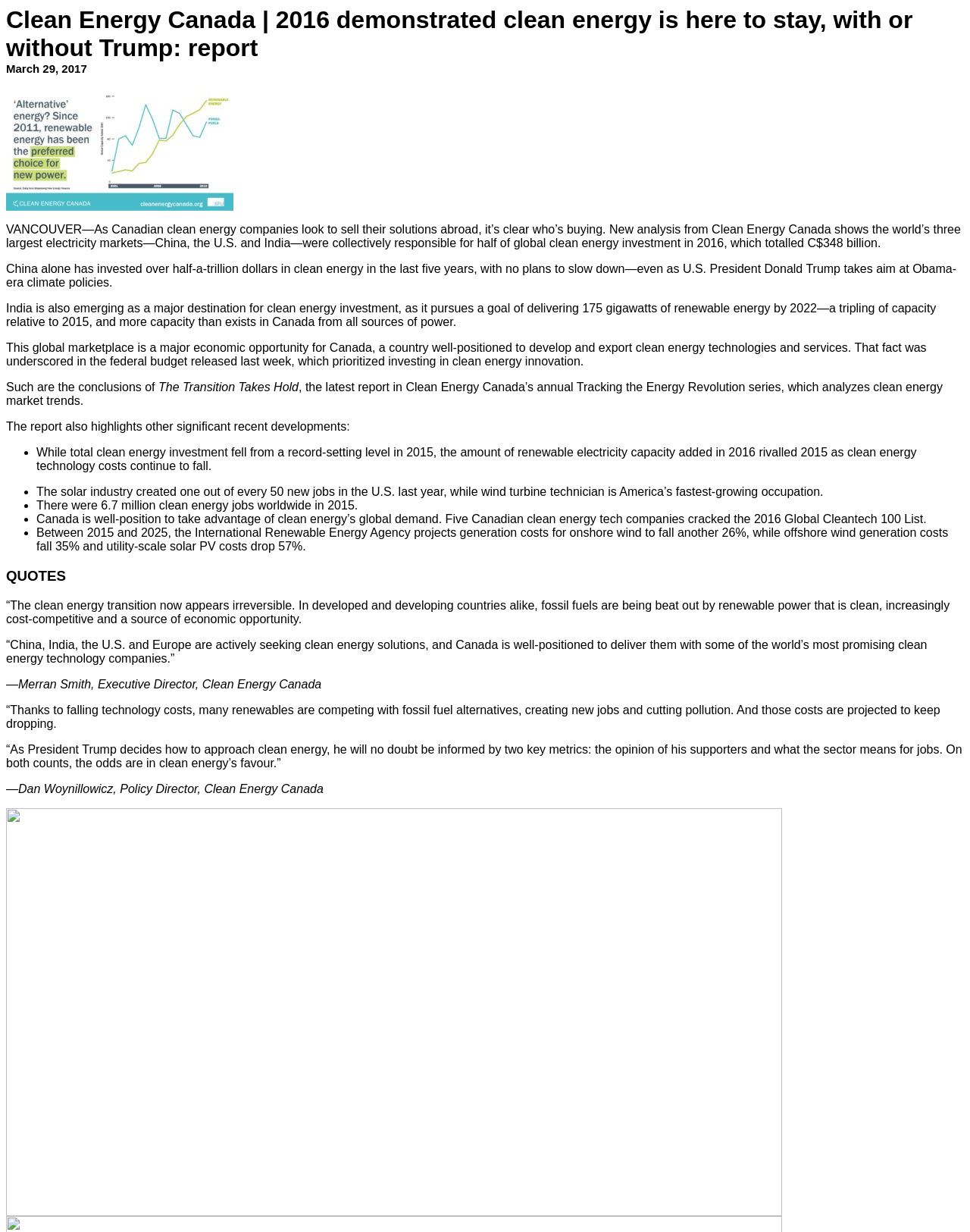Please provide a comprehensive answer to the question below using the information from the image: What is the projected decrease in generation costs for onshore wind between 2015 and 2025?

According to the webpage, the International Renewable Energy Agency projects that generation costs for onshore wind will fall by 26% between 2015 and 2025, making renewable energy more competitive with fossil fuels.